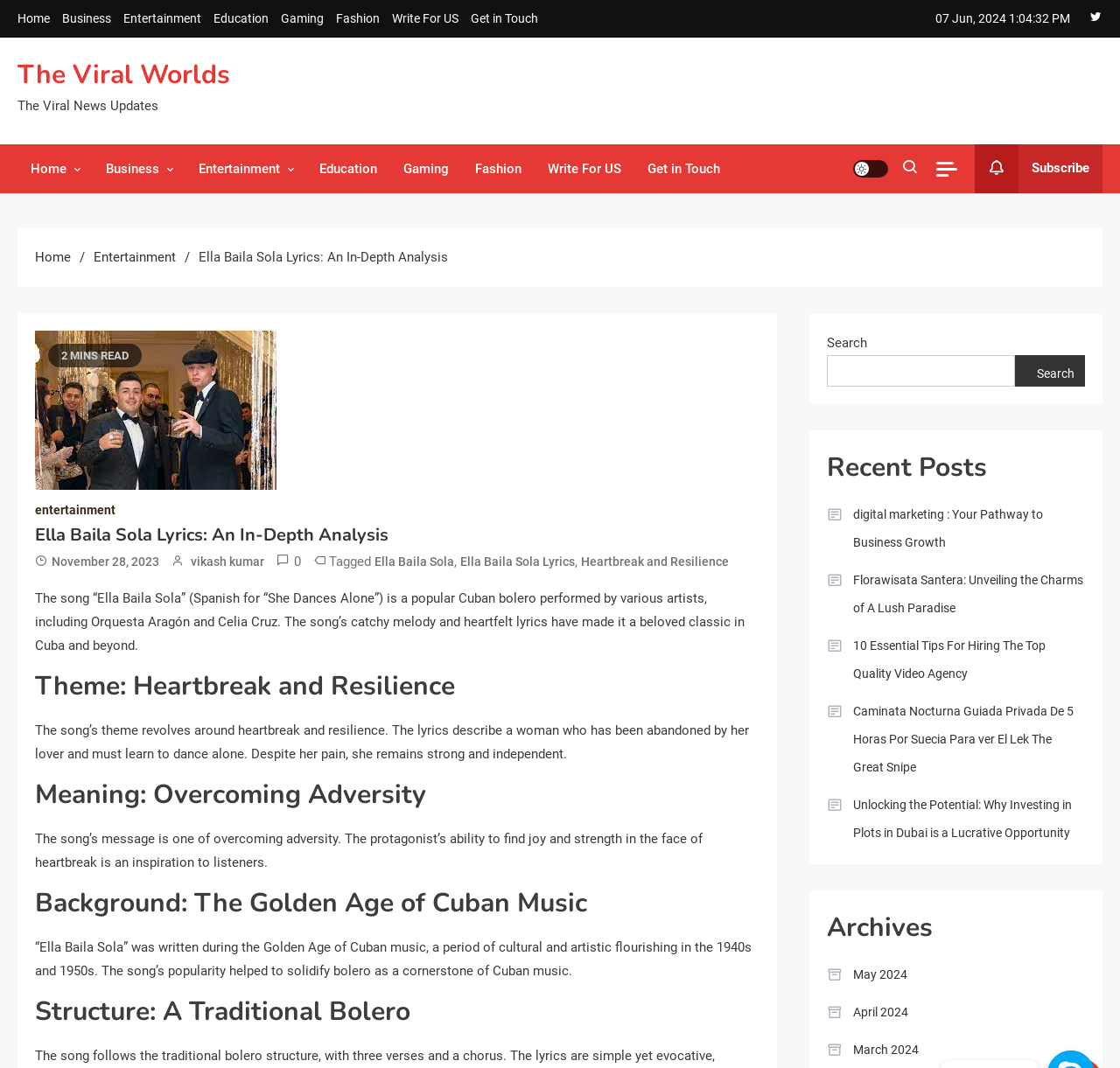For the element described, predict the bounding box coordinates as (top-left x, top-left y, bottom-right x, bottom-right y). All values should be between 0 and 1. Element description: November 28, 2023November 28, 2023

[0.046, 0.516, 0.142, 0.537]